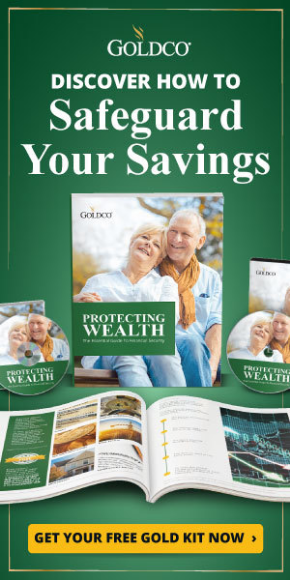Convey all the details present in the image.

The image promotes Goldco, a company emphasizing the importance of safeguarding financial stability through gold investments. Featuring a serene green background, it highlights a couple, who appear happy and secure, symbolizing the peace of mind associated with wealth protection. The text reads, "DISCOVER HOW TO Safeguard Your Savings," urging viewers to take proactive steps for financial security. Below this, the phrase "PROTECTING WEALTH" can be seen on a book cover, reflecting the educational resources offered by Goldco. A call-to-action button at the bottom invites individuals to "GET YOUR FREE GOLD KIT NOW," encouraging them to explore gold investment options further.